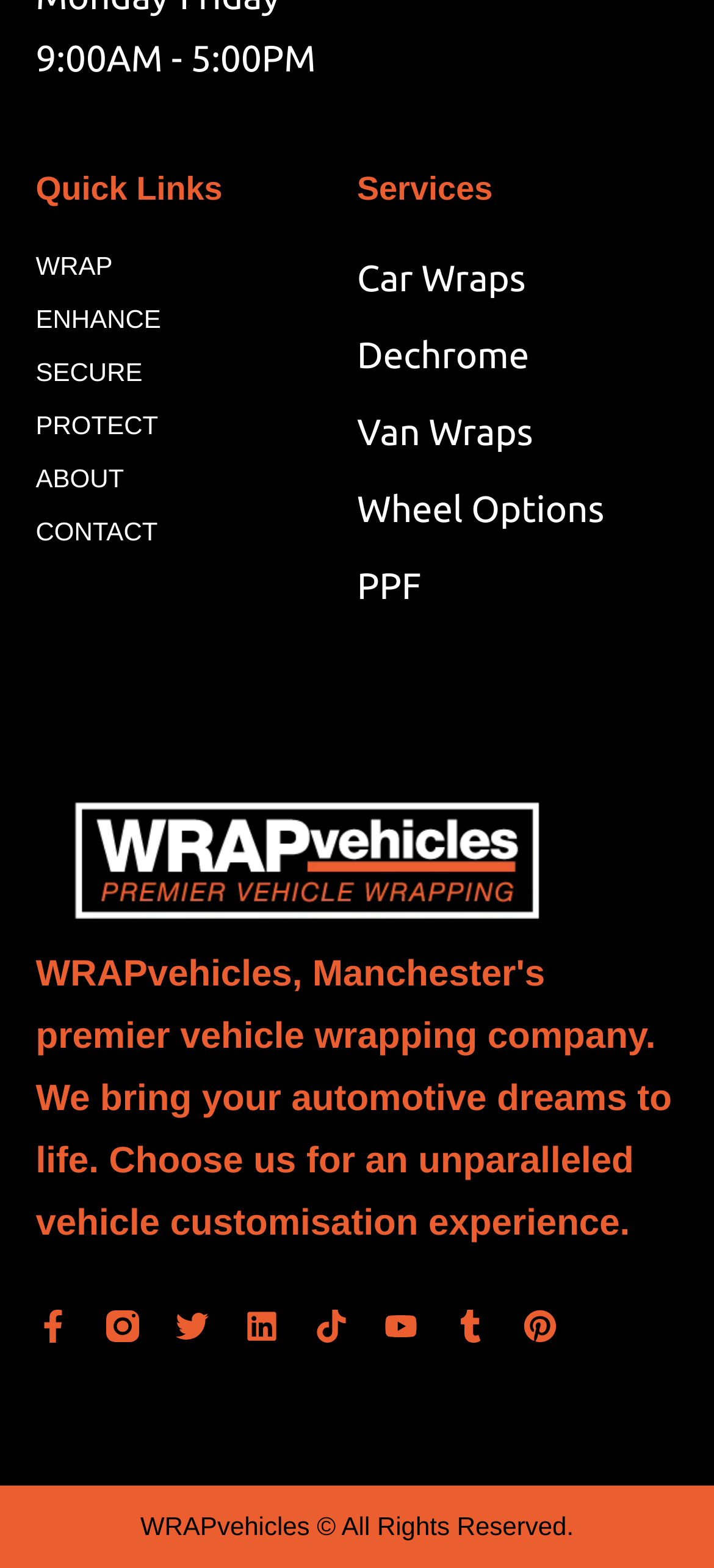Highlight the bounding box coordinates of the element that should be clicked to carry out the following instruction: "Check press articles from 2000 to 2004". The coordinates must be given as four float numbers ranging from 0 to 1, i.e., [left, top, right, bottom].

None